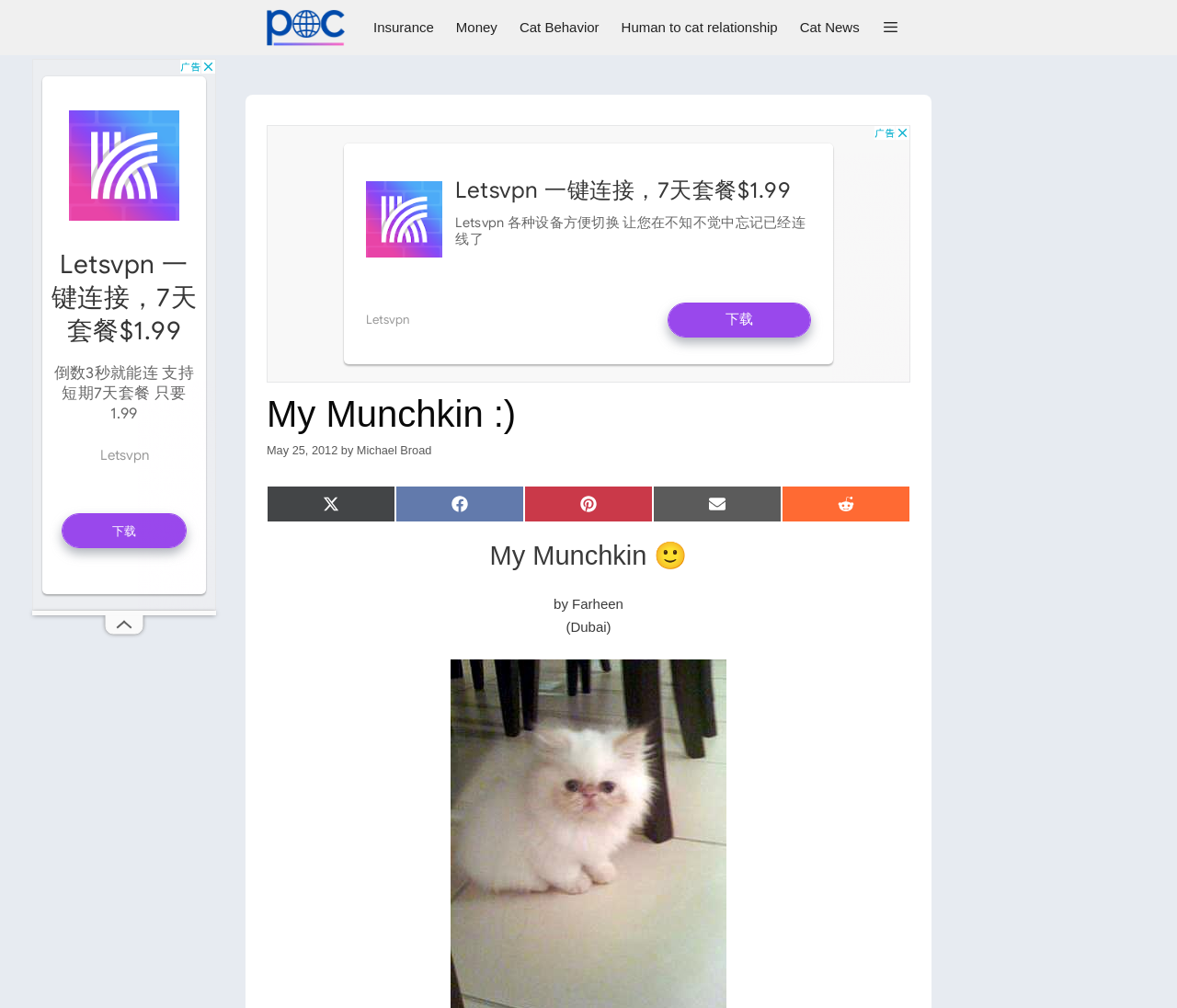Identify the title of the webpage and provide its text content.

My Munchkin :)